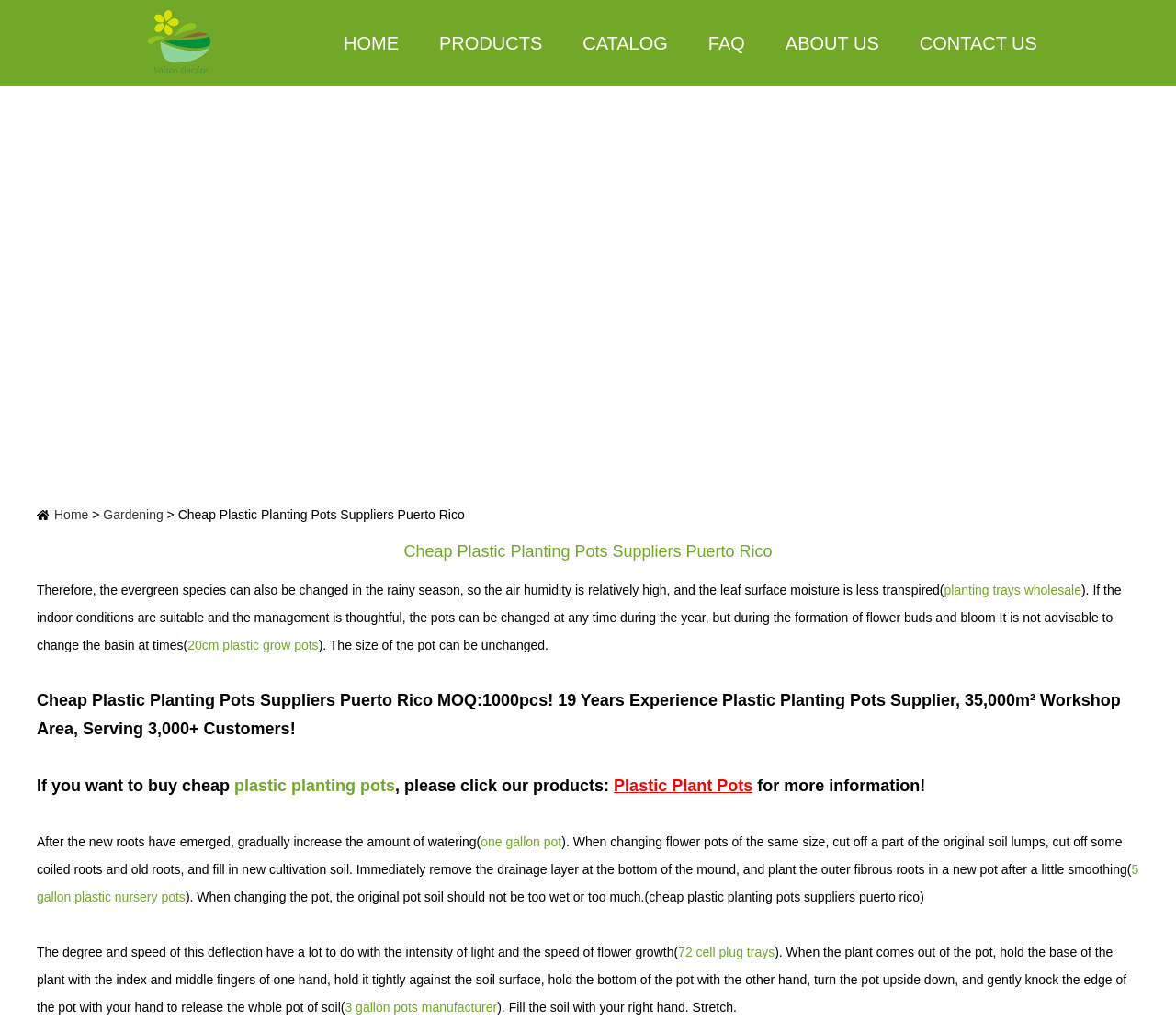Generate a thorough description of the webpage.

The webpage is about Cheap Plastic Planting Pots Suppliers in Puerto Rico. At the top left, there is a logo image and a link "Wilson Garden" with a similar bounding box, indicating they are likely adjacent to each other. To the right of the logo, there are several navigation links, including "HOME", "PRODUCTS", "CATALOG", "FAQ", "ABOUT US", and "CONTACT US", arranged horizontally.

Below the navigation links, there is a prominent heading "Cheap Plastic Planting Pots Suppliers Puerto Rico" that spans almost the entire width of the page. Underneath the heading, there is a block of text that discusses the importance of changing pots for evergreen species during the rainy season. The text includes links to related products, such as "planting trays wholesale" and "20cm plastic grow pots".

Further down the page, there is a section that highlights the supplier's experience and capabilities, with a text "Cheap Plastic Planting Pots Suppliers Puerto Rico MOQ:1000pcs! 19 Years Experience Plastic Planting Pots Supplier, 35,000m² Workshop Area, Serving 3,000+ Customers!". Below this section, there are more blocks of text that provide information on buying cheap plastic planting pots, including links to related products, such as "plastic planting pots" and "Plastic Plant Pots".

The rest of the page appears to be a tutorial or guide on how to change flower pots, with detailed instructions and links to related products, such as "one gallon pot", "5 gallon plastic nursery pots", "72 cell plug trays", and "3 gallon pots manufacturer". The text is interspersed with links to related products, indicating that the webpage is likely a product page or a blog post related to plastic planting pots.